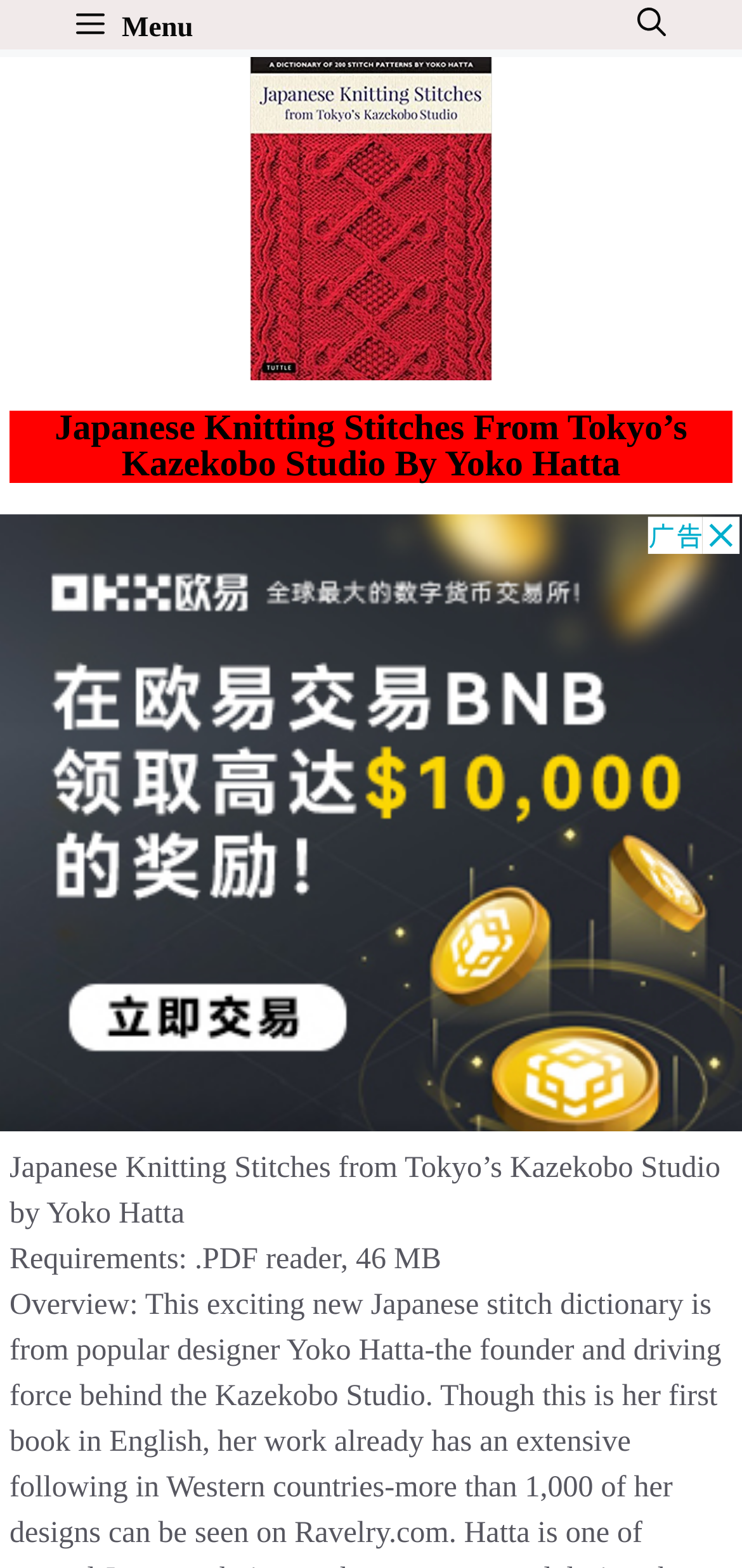Refer to the element description aria-label="Advertisement" name="aswift_1" title="Advertisement" and identify the corresponding bounding box in the screenshot. Format the coordinates as (top-left x, top-left y, bottom-right x, bottom-right y) with values in the range of 0 to 1.

[0.0, 0.327, 1.0, 0.722]